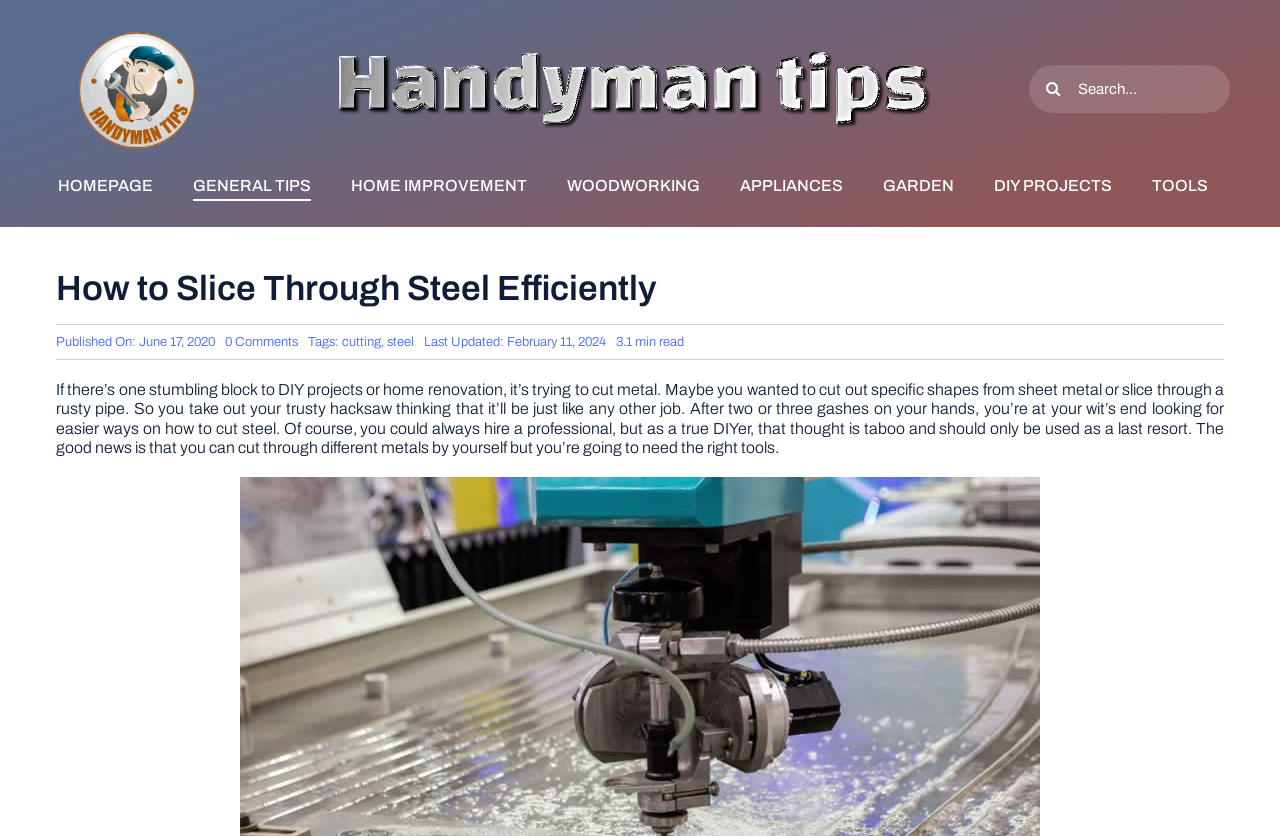Identify the bounding box coordinates of the clickable region to carry out the given instruction: "Click on HOME".

None